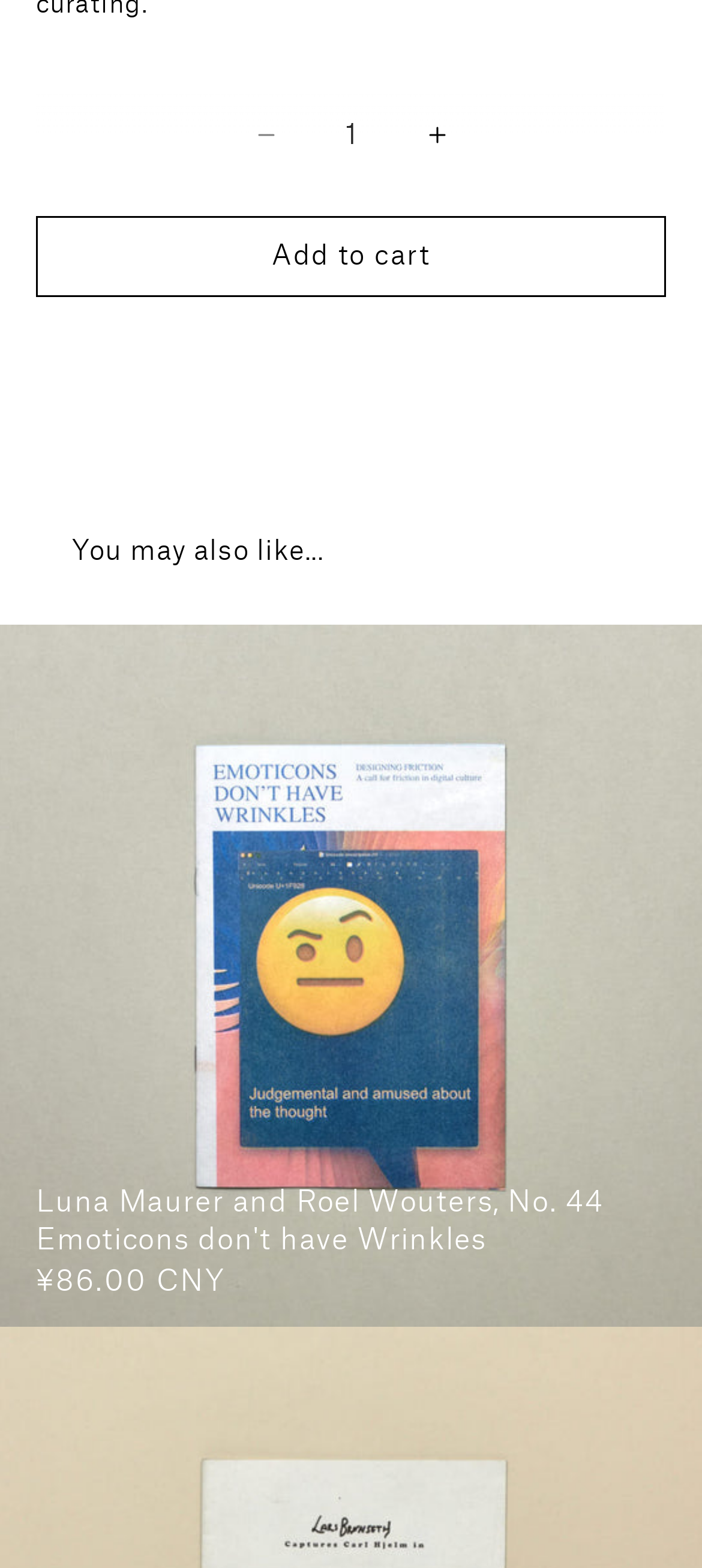Respond to the question below with a single word or phrase:
What is the name of the product?

Michael Marriott, No.2 You Say Volvo I say Potato